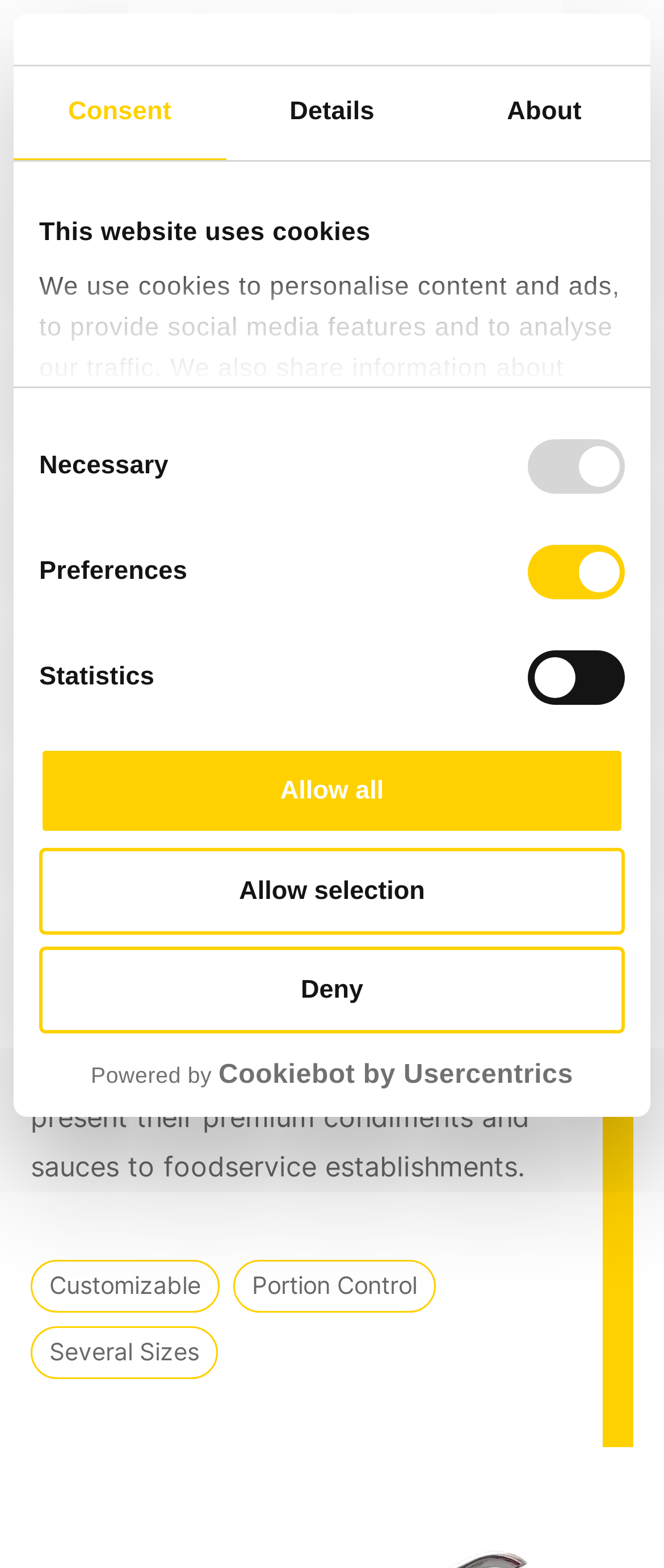What is the range of portion sizes?
Give a thorough and detailed response to the question.

The range of portion sizes can be found in the text '2/3 to 1 1/3-fl oz US (20 to 40ml) portions' which indicates that the SDP Easy Pump can dispense portions ranging from 2/3 to 1 1/3 fluid ounces US.